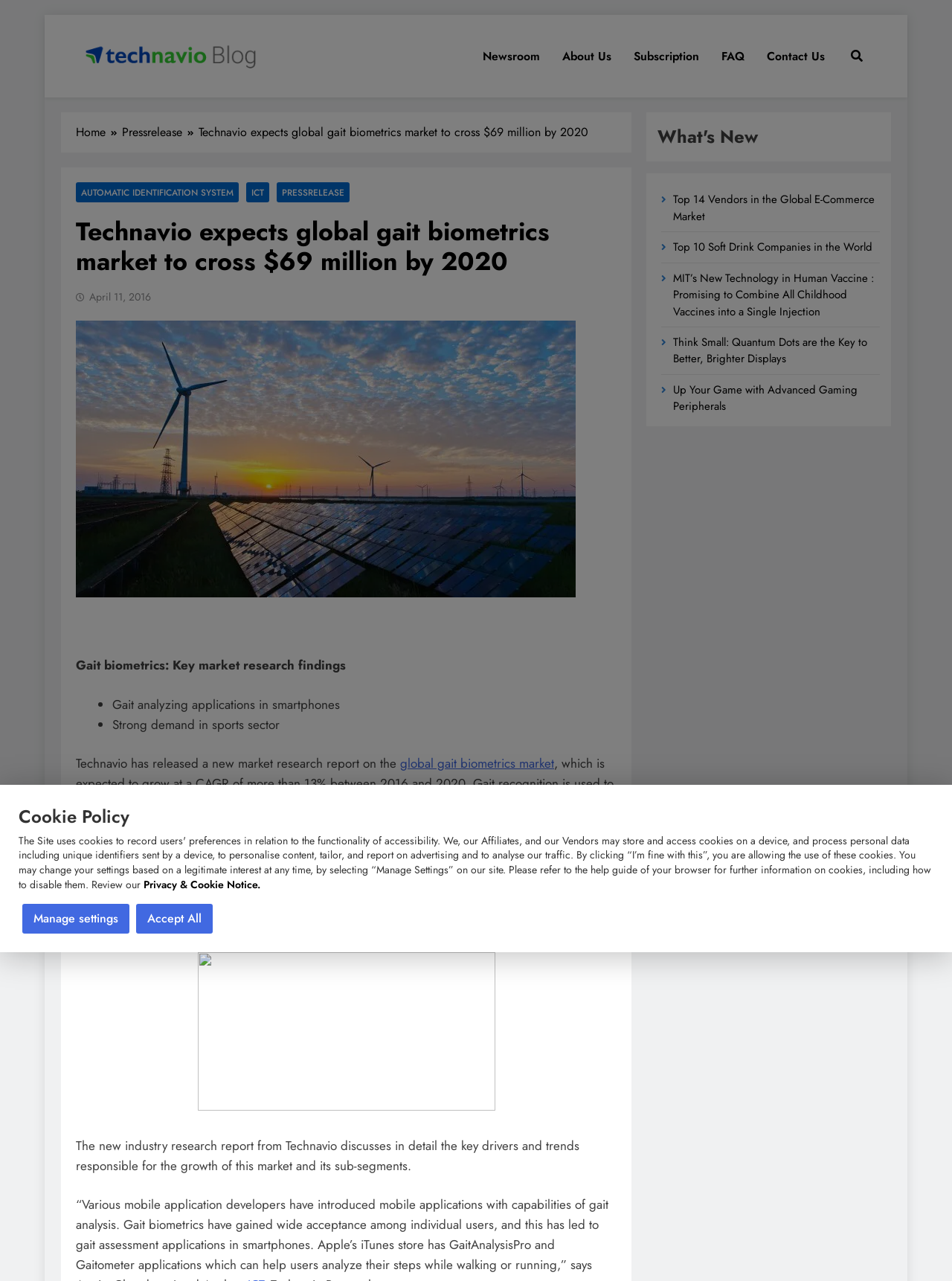Determine the bounding box coordinates of the section to be clicked to follow the instruction: "Contact Us". The coordinates should be given as four float numbers between 0 and 1, formatted as [left, top, right, bottom].

[0.794, 0.028, 0.878, 0.06]